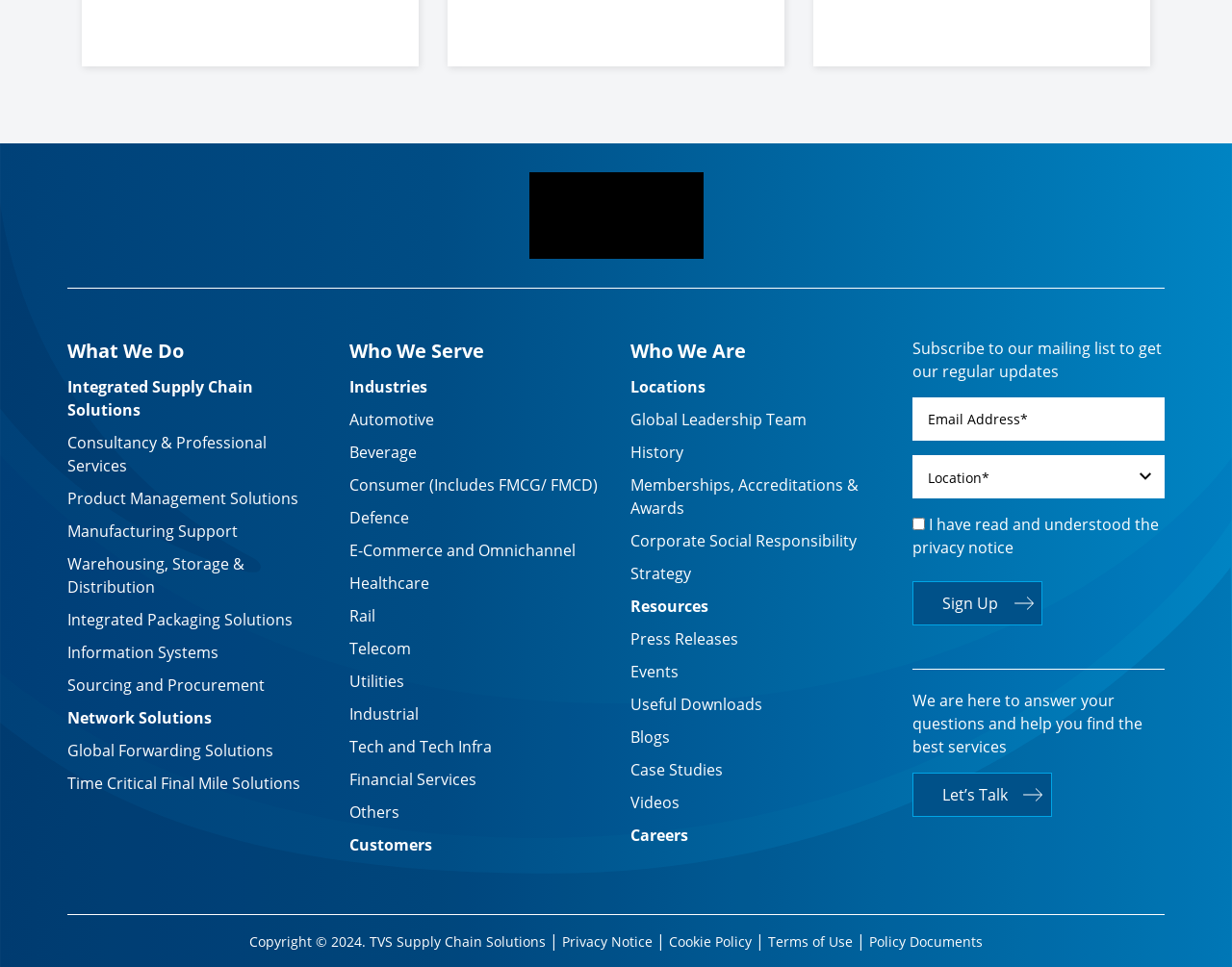By analyzing the image, answer the following question with a detailed response: What is the company's name?

I found the company's name at the bottom of the webpage, in the copyright section, which states 'Copyright © 2024. TVS Supply Chain Solutions'.